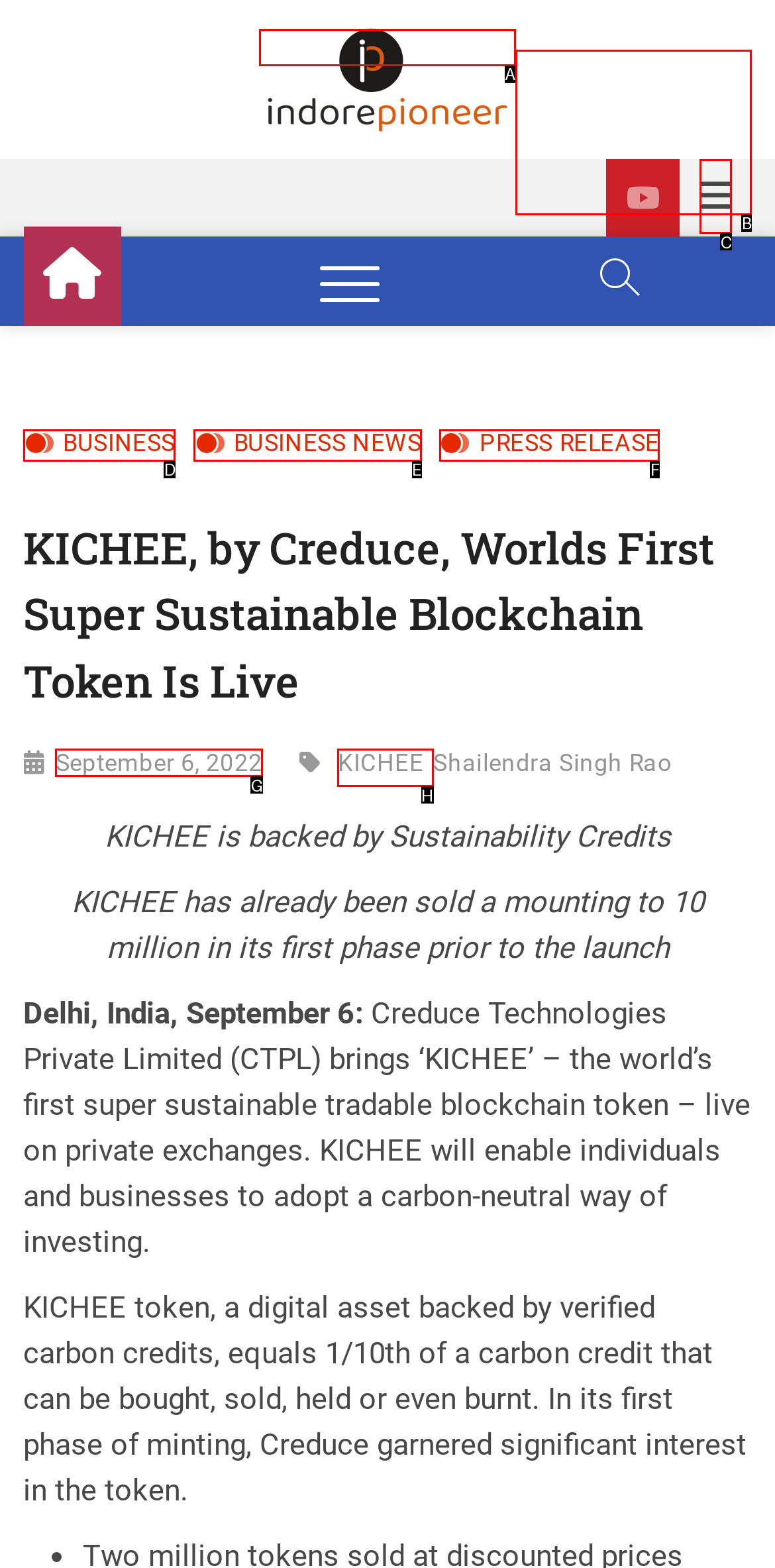Determine which option should be clicked to carry out this task: Click on Indore Pioneer link
State the letter of the correct choice from the provided options.

A